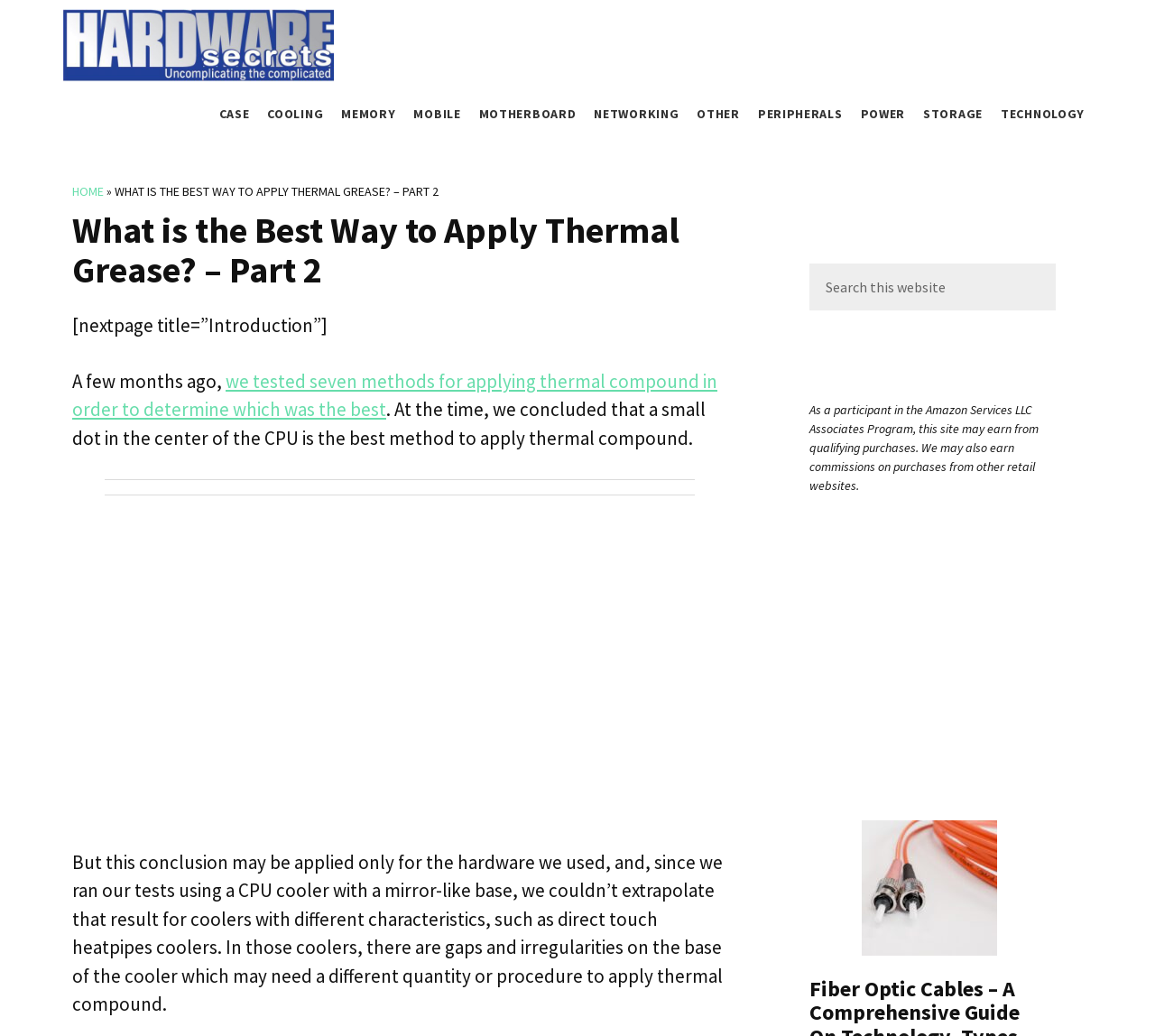Find the bounding box coordinates of the clickable element required to execute the following instruction: "Click on the 'COOLING' link". Provide the coordinates as four float numbers between 0 and 1, i.e., [left, top, right, bottom].

[0.232, 0.088, 0.28, 0.133]